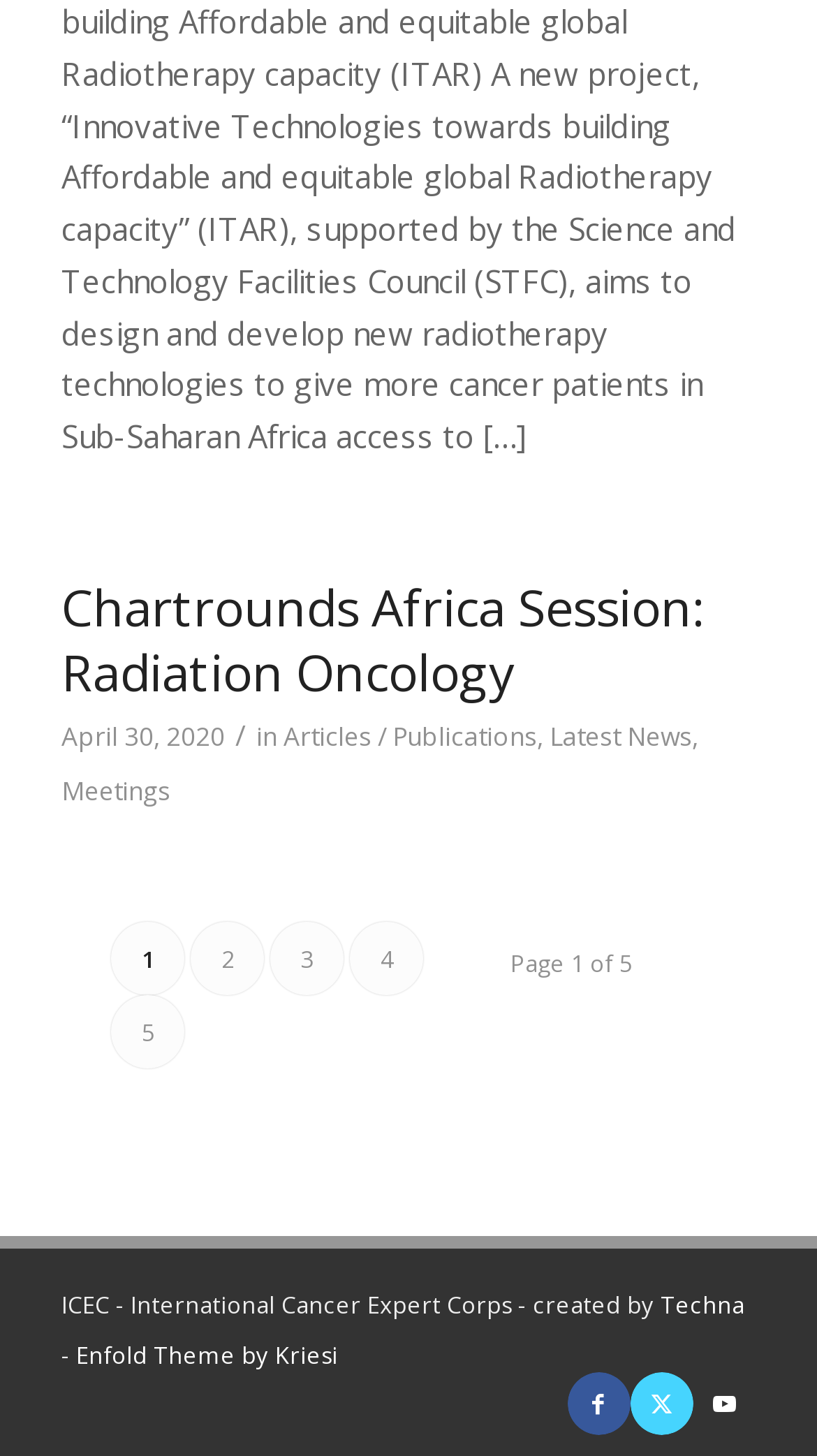Provide the bounding box coordinates of the section that needs to be clicked to accomplish the following instruction: "Go to page 2."

[0.234, 0.632, 0.324, 0.683]